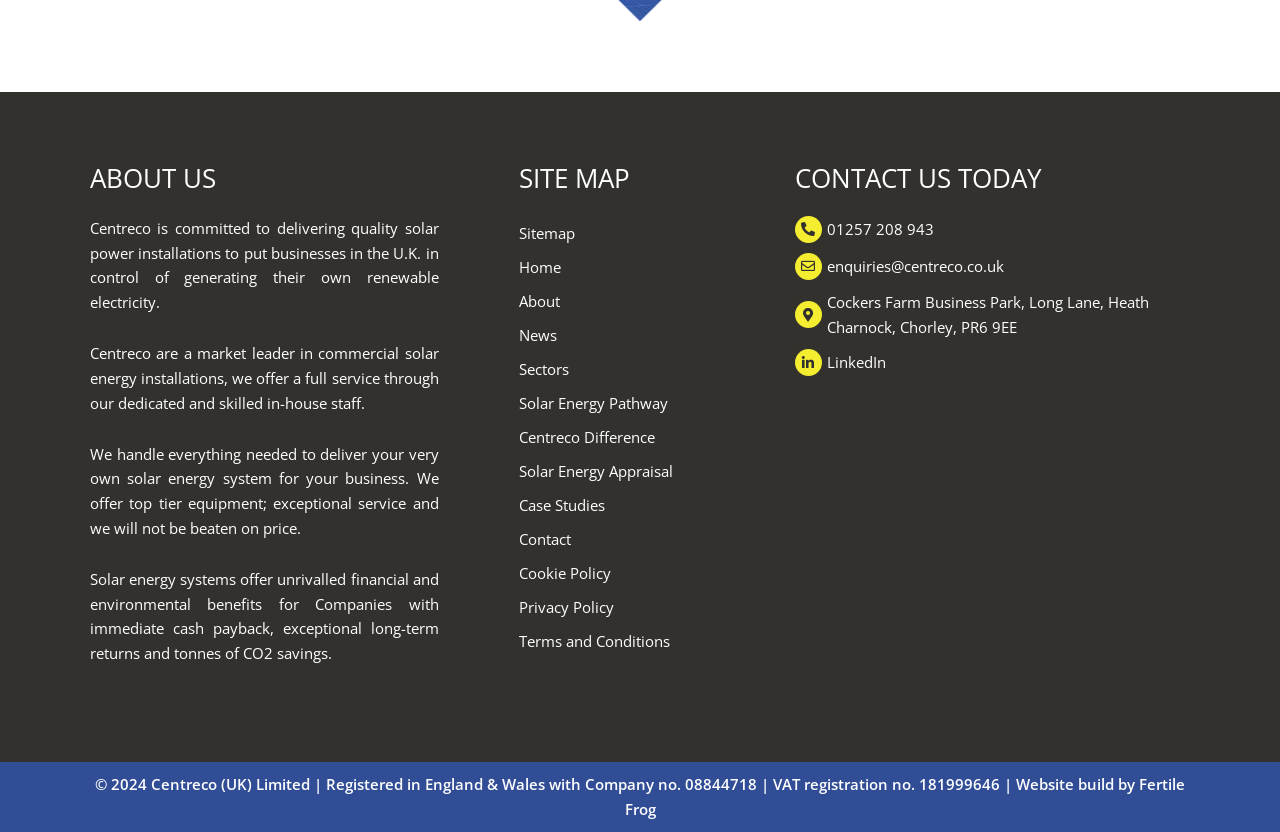Indicate the bounding box coordinates of the element that must be clicked to execute the instruction: "Go to Home page". The coordinates should be given as four float numbers between 0 and 1, i.e., [left, top, right, bottom].

[0.405, 0.3, 0.605, 0.341]